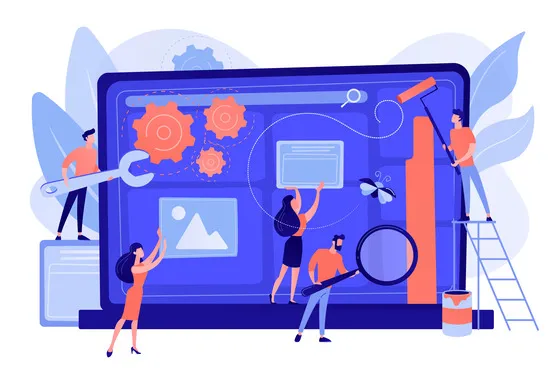What does the magnifying glass represent?
Deliver a detailed and extensive answer to the question.

The figure holding a magnifying glass emphasizes the importance of attention to detail and quality assurance in the digital environment, highlighting the team's focus on precision and excellence in their work.